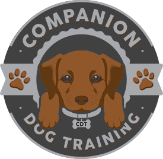Provide a thorough description of the image.

This image features the logo of Companion Dog Training, showcasing a friendly, brown dog head in the center. The dog appears to be a Labrador or a similar breed, with its ears flopped down and a collar around its neck. Surrounding the dog's image is a circular emblem with a dark gray background, adorned with light gray accents and two paw prints at the top and bottom. Bold text reading "COMPANION" arches above the dog's head, while "DOG TRAINING" is positioned beneath, creating a clear and professional look. This logo reflects the organization's focus on providing high-quality dog training services, aimed at enhancing the bond between dogs and their owners.